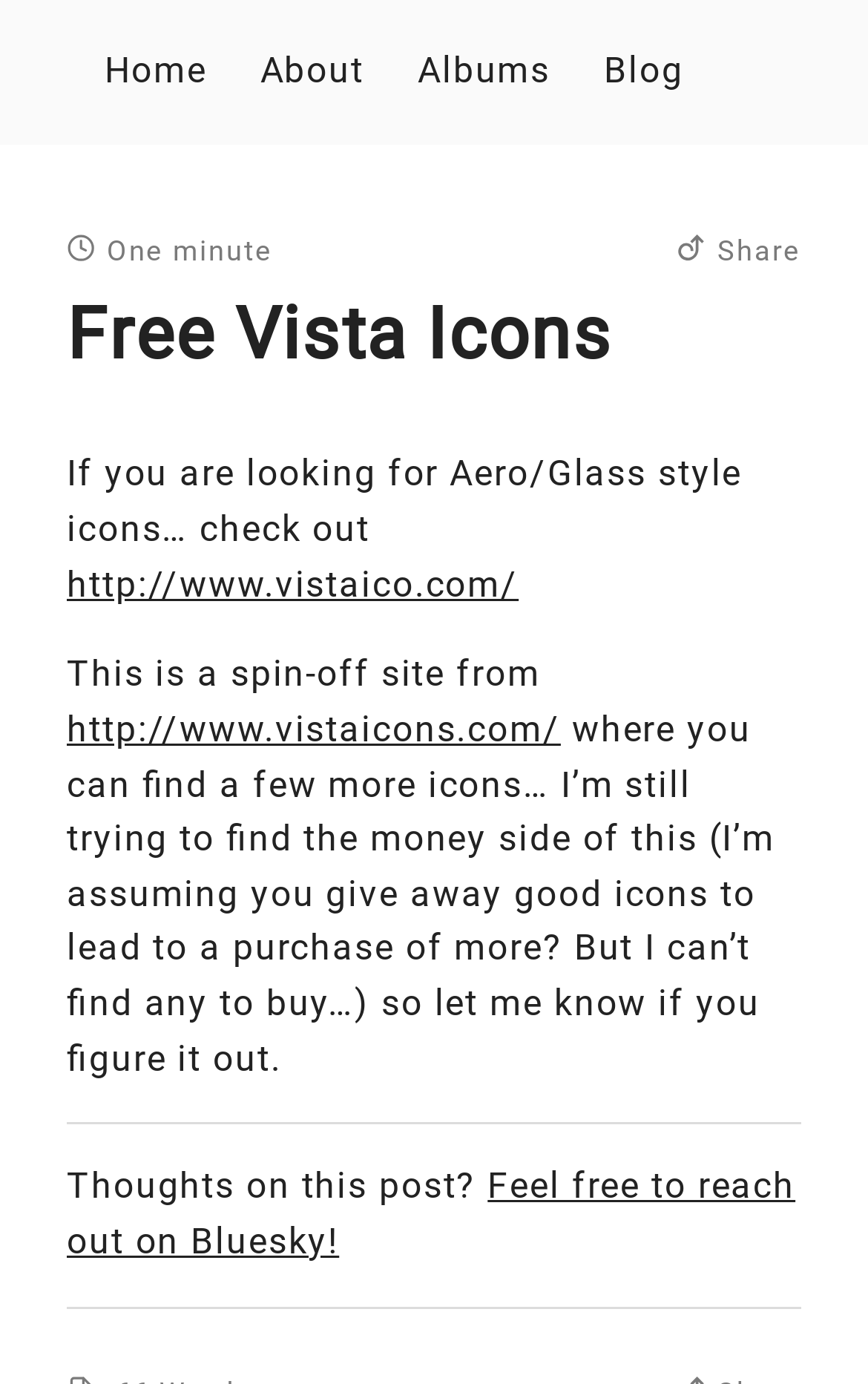Use a single word or phrase to answer the question: 
How many links are in the top navigation bar?

4